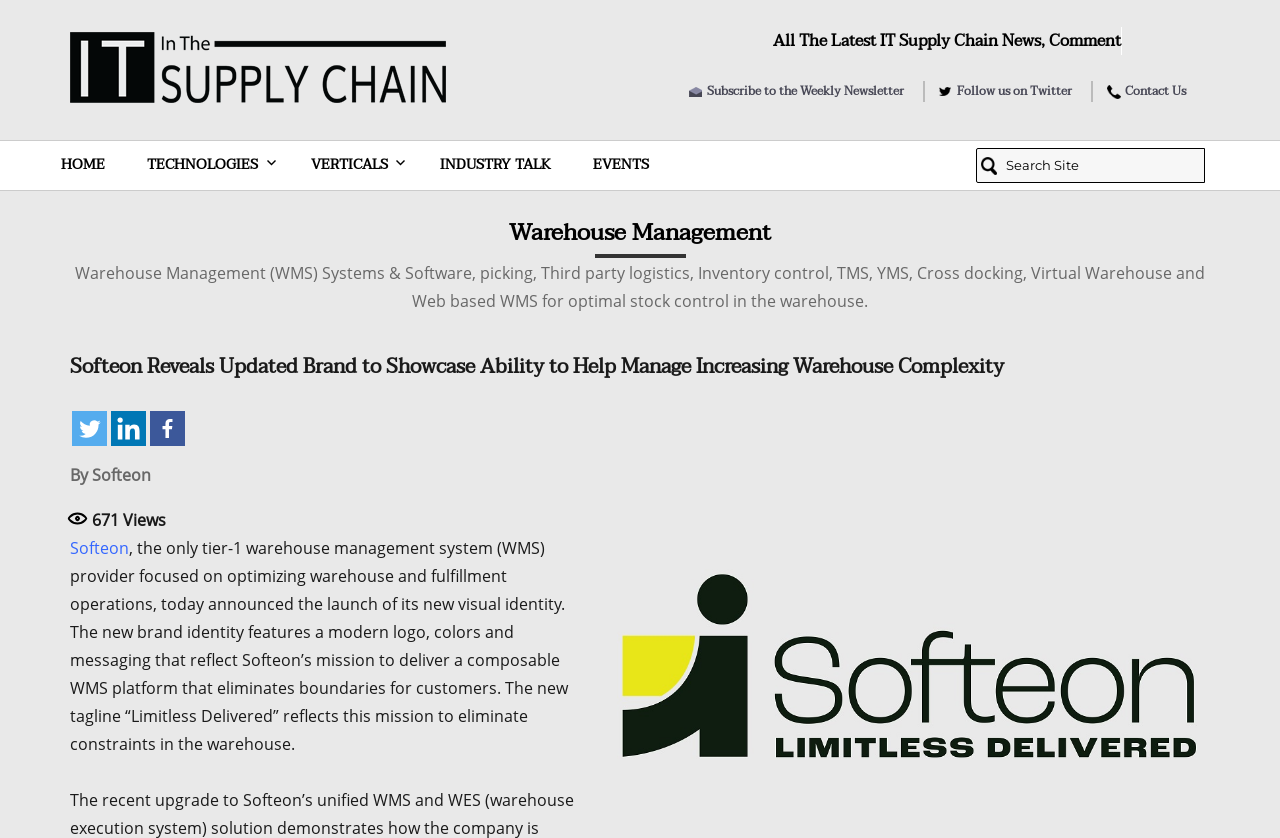What is the topic of the article on this webpage?
Provide an in-depth answer to the question, covering all aspects.

I looked at the headings on the webpage and found that the main topic of the article is 'Warehouse Management', which is also mentioned in the subheading 'Warehouse Management (WMS) Systems & Software...'.